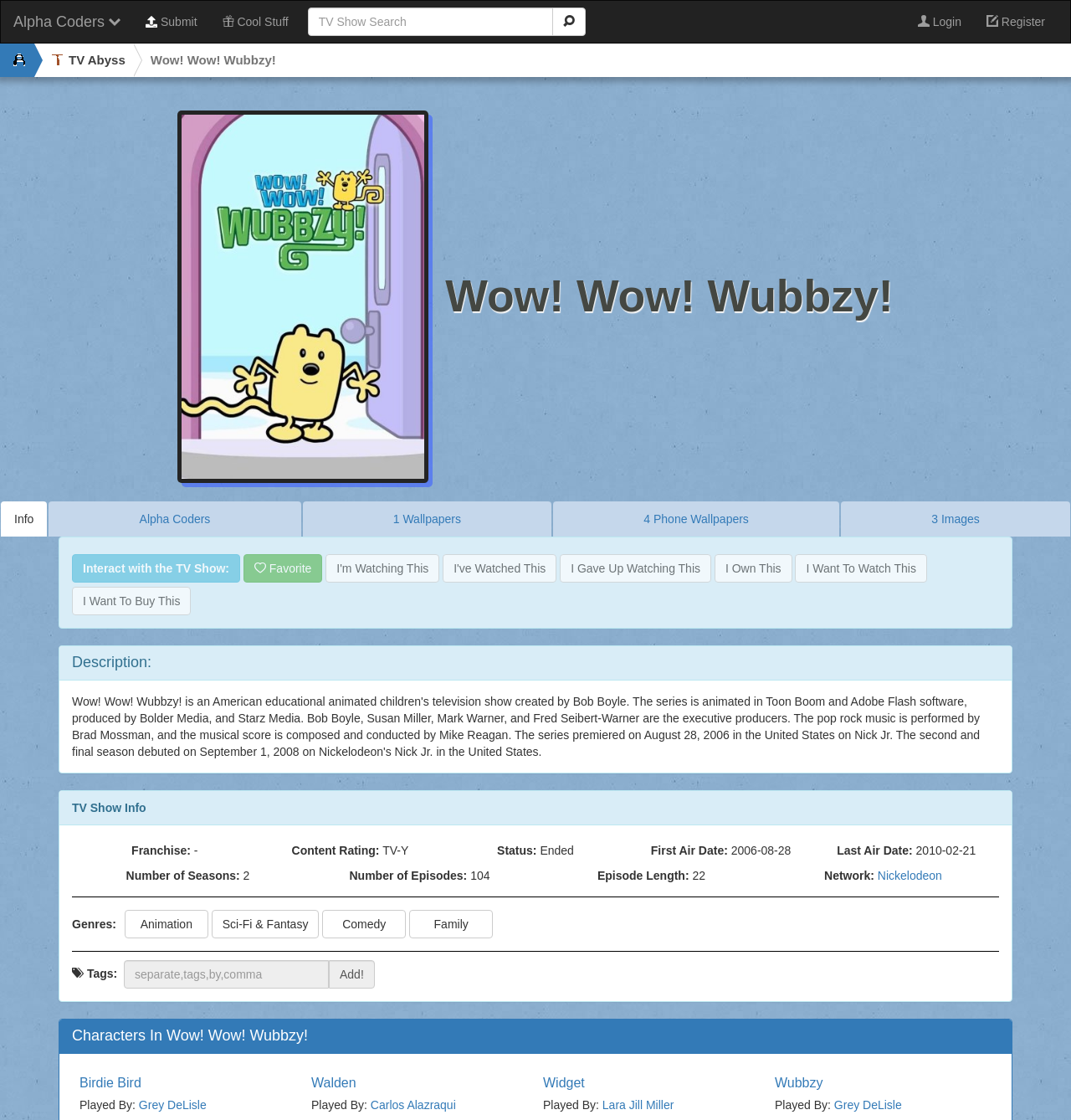Could you indicate the bounding box coordinates of the region to click in order to complete this instruction: "Favorite this TV show".

[0.248, 0.501, 0.291, 0.513]